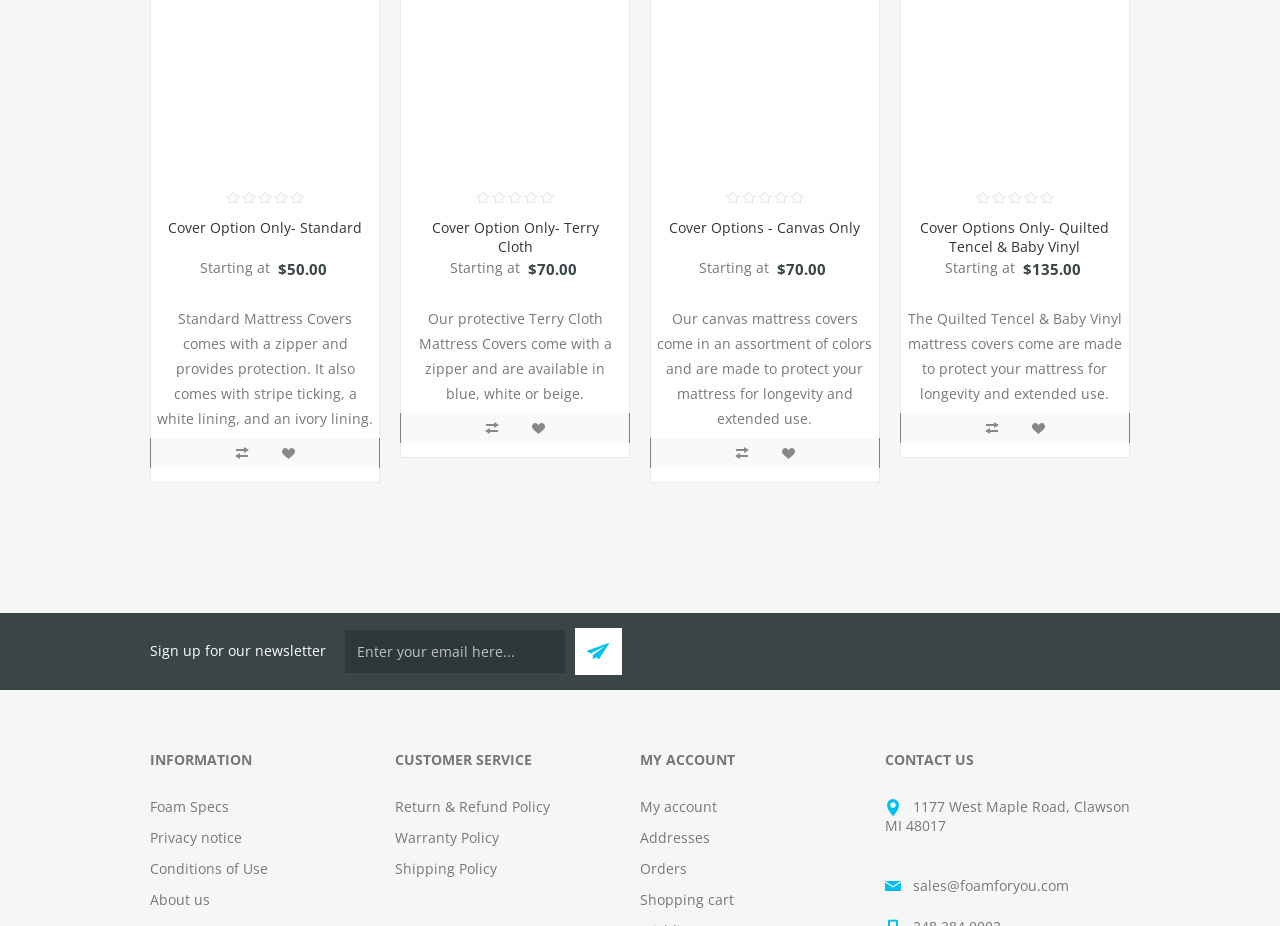Find the bounding box coordinates for the area that should be clicked to accomplish the instruction: "Contact us through email at 'sales@foamforyou.com'".

[0.713, 0.946, 0.835, 0.966]